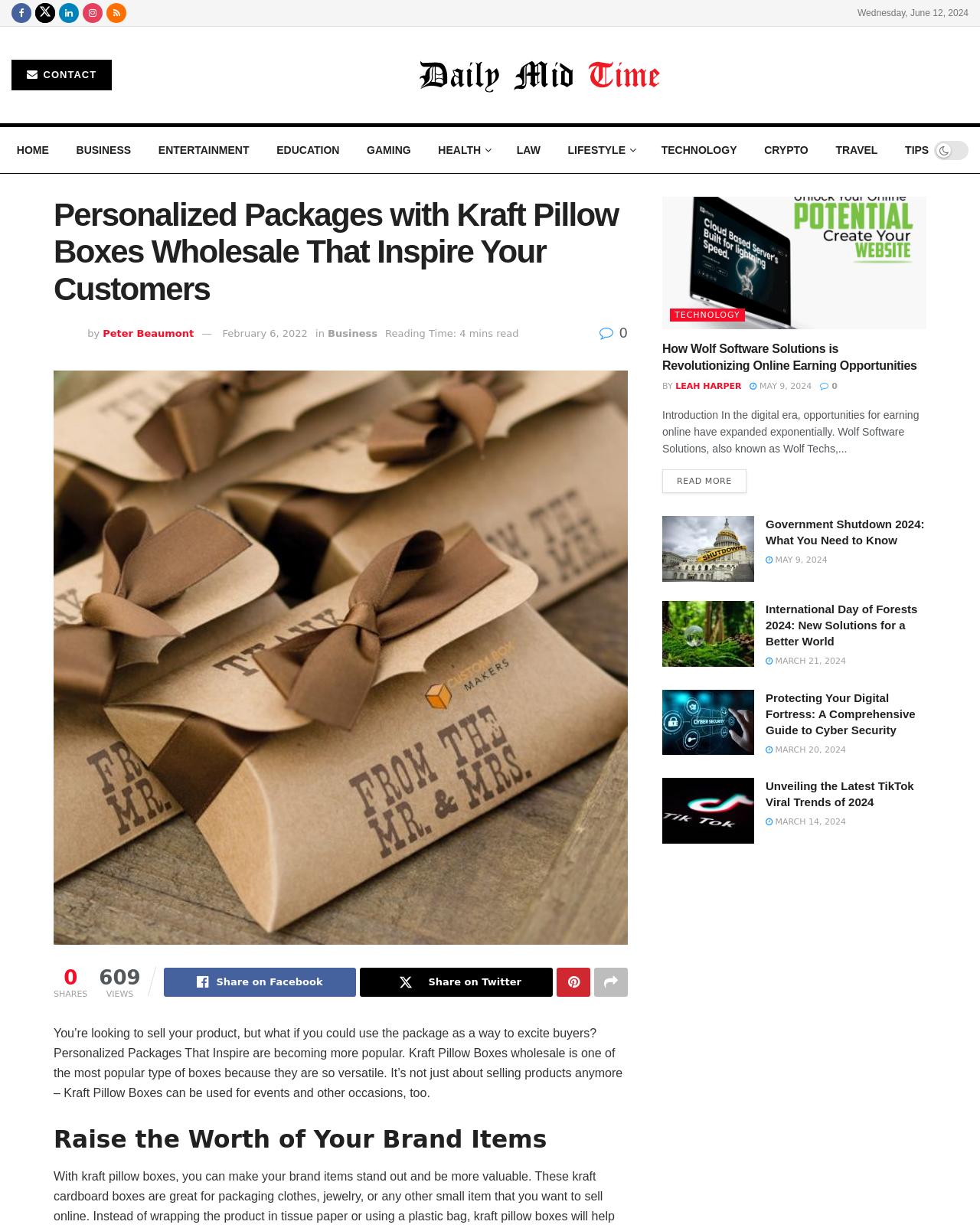With reference to the image, please provide a detailed answer to the following question: What is the category of the article 'Government Shutdown 2024'?

I found the category by looking at the article section with the title 'Government Shutdown 2024' and found the category 'TECHNOLOGY' below the title.